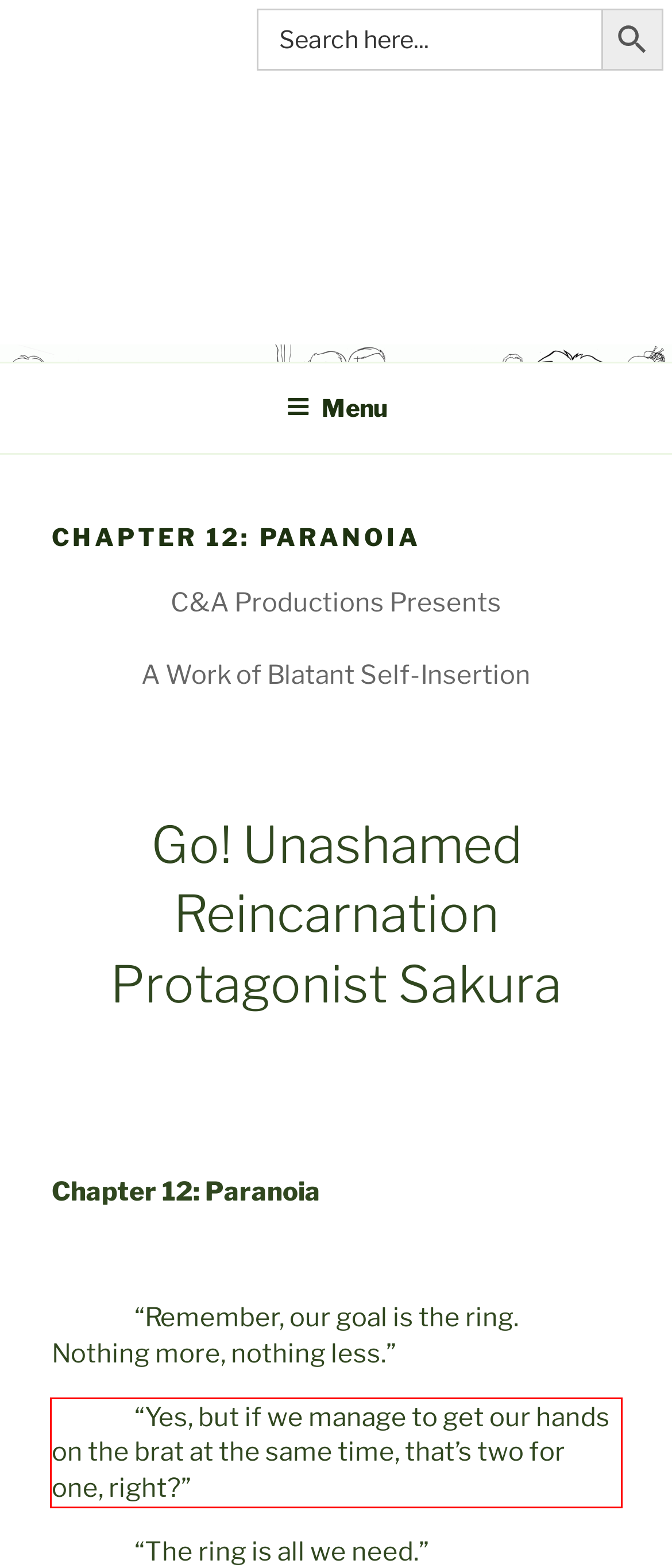Given a screenshot of a webpage containing a red bounding box, perform OCR on the text within this red bounding box and provide the text content.

“Yes, but if we manage to get our hands on the brat at the same time, that’s two for one, right?”